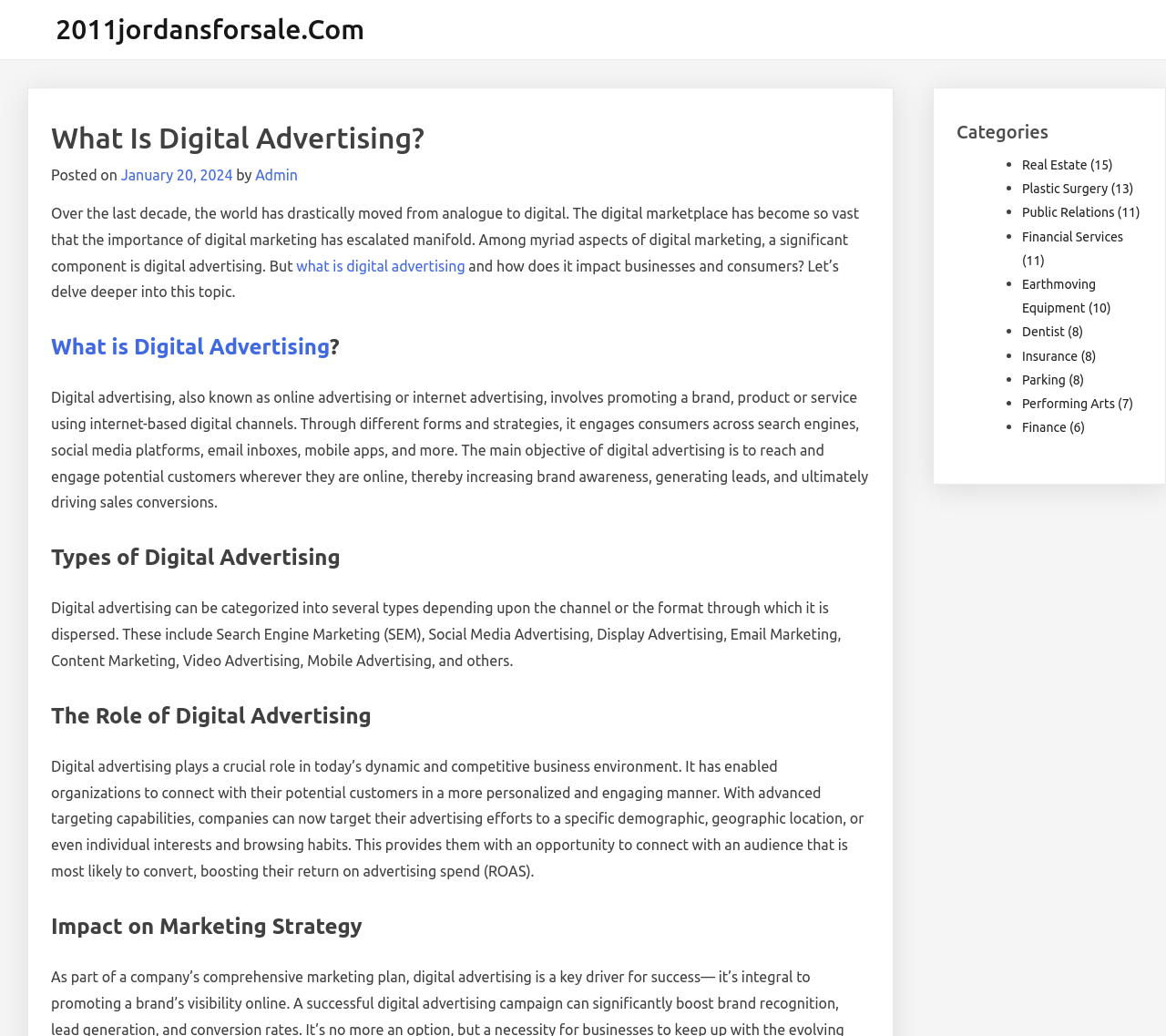Find the bounding box coordinates for the area you need to click to carry out the instruction: "Visit the 'Real Estate' category". The coordinates should be four float numbers between 0 and 1, indicated as [left, top, right, bottom].

[0.877, 0.152, 0.954, 0.166]